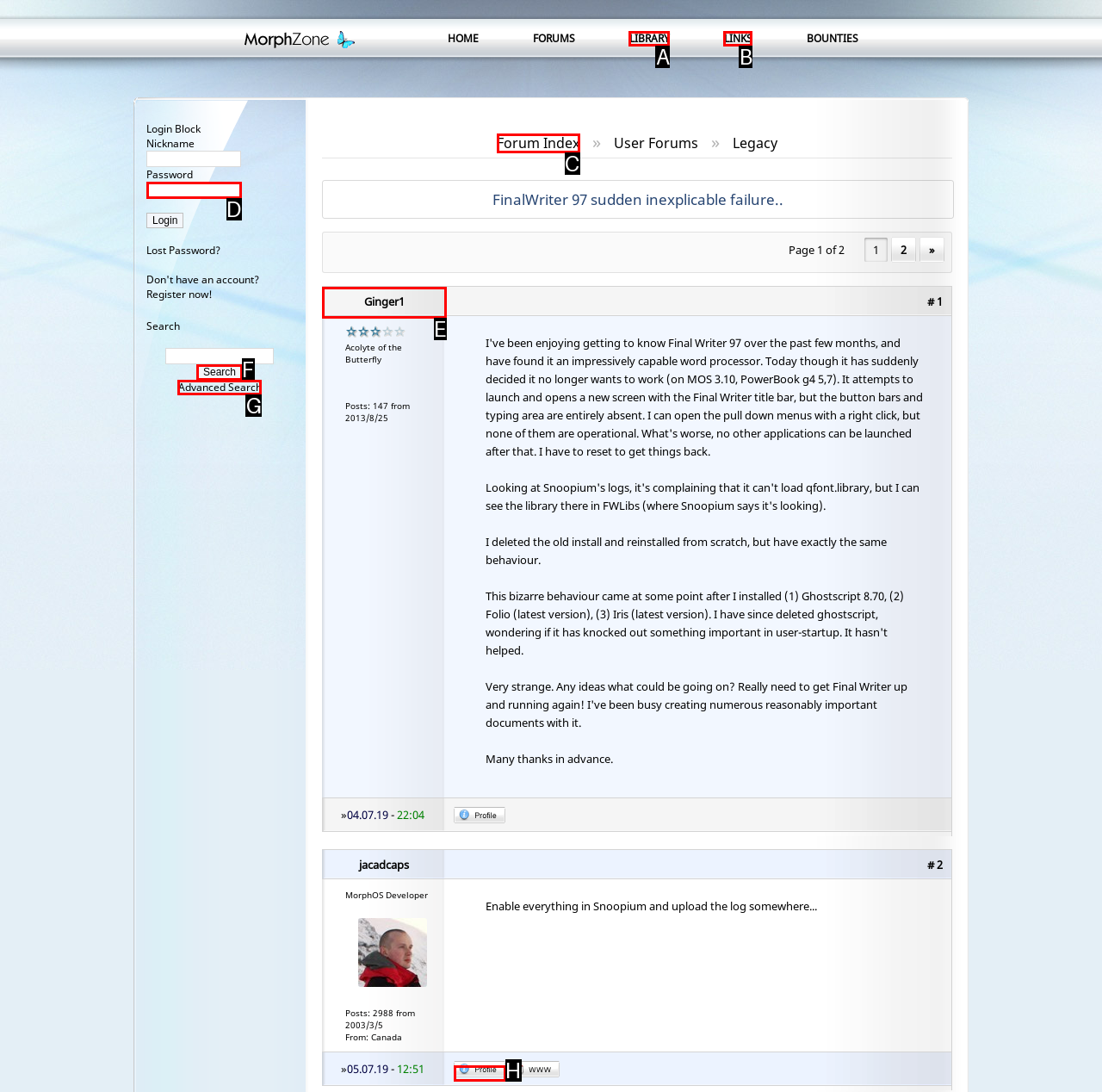Match the description to the correct option: Forum Index
Provide the letter of the matching option directly.

C